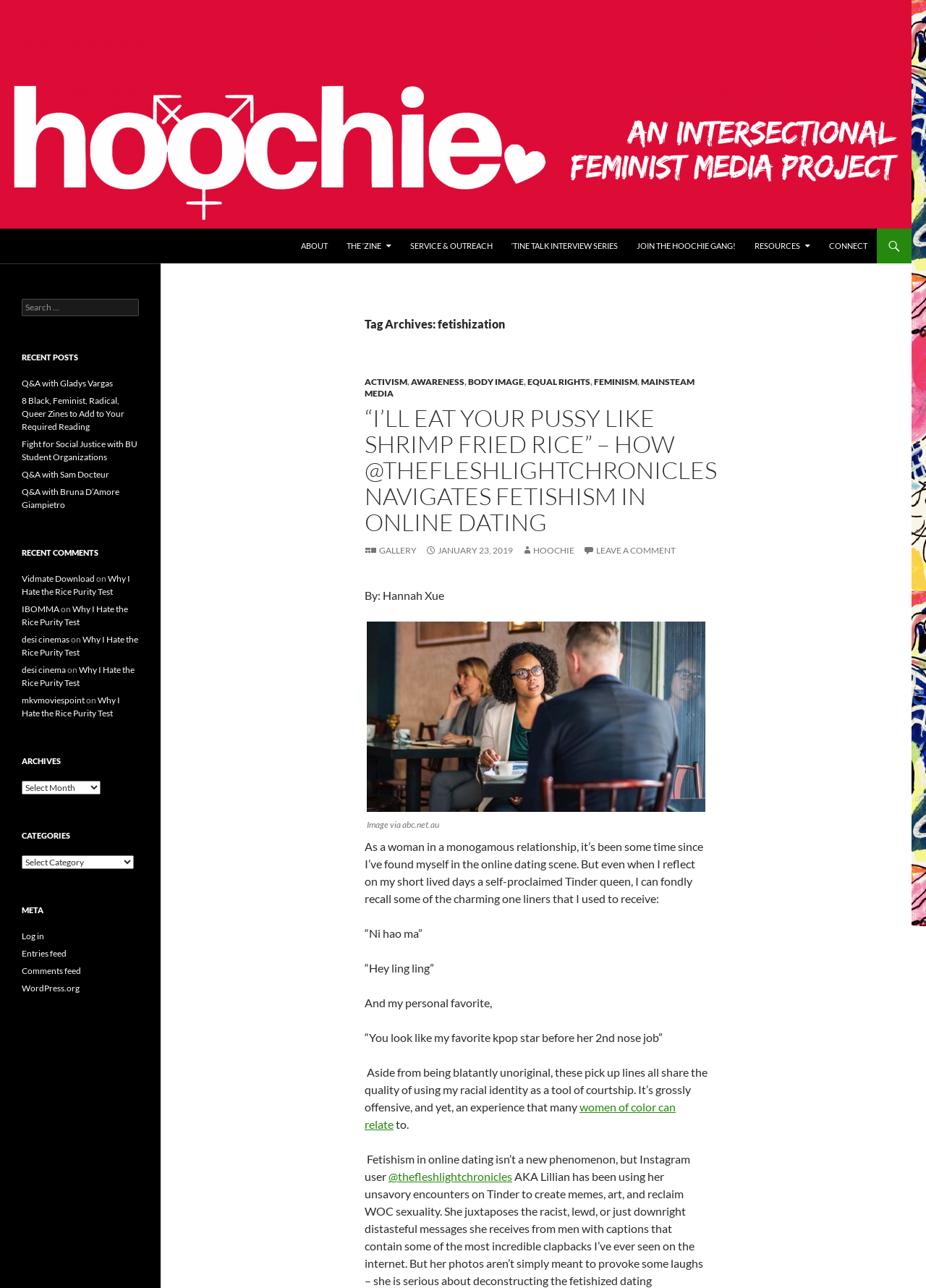What is the topic of the article?
Could you answer the question in a detailed manner, providing as much information as possible?

The topic of the article is 'Fetishism in online dating' which is obtained from the heading '“I’LL EAT YOUR PUSSY LIKE SHRIMP FRIED RICE” – HOW @THEFLESHLIGHTCHRONICLES NAVIGATES FETISHISM IN ONLINE DATING'.